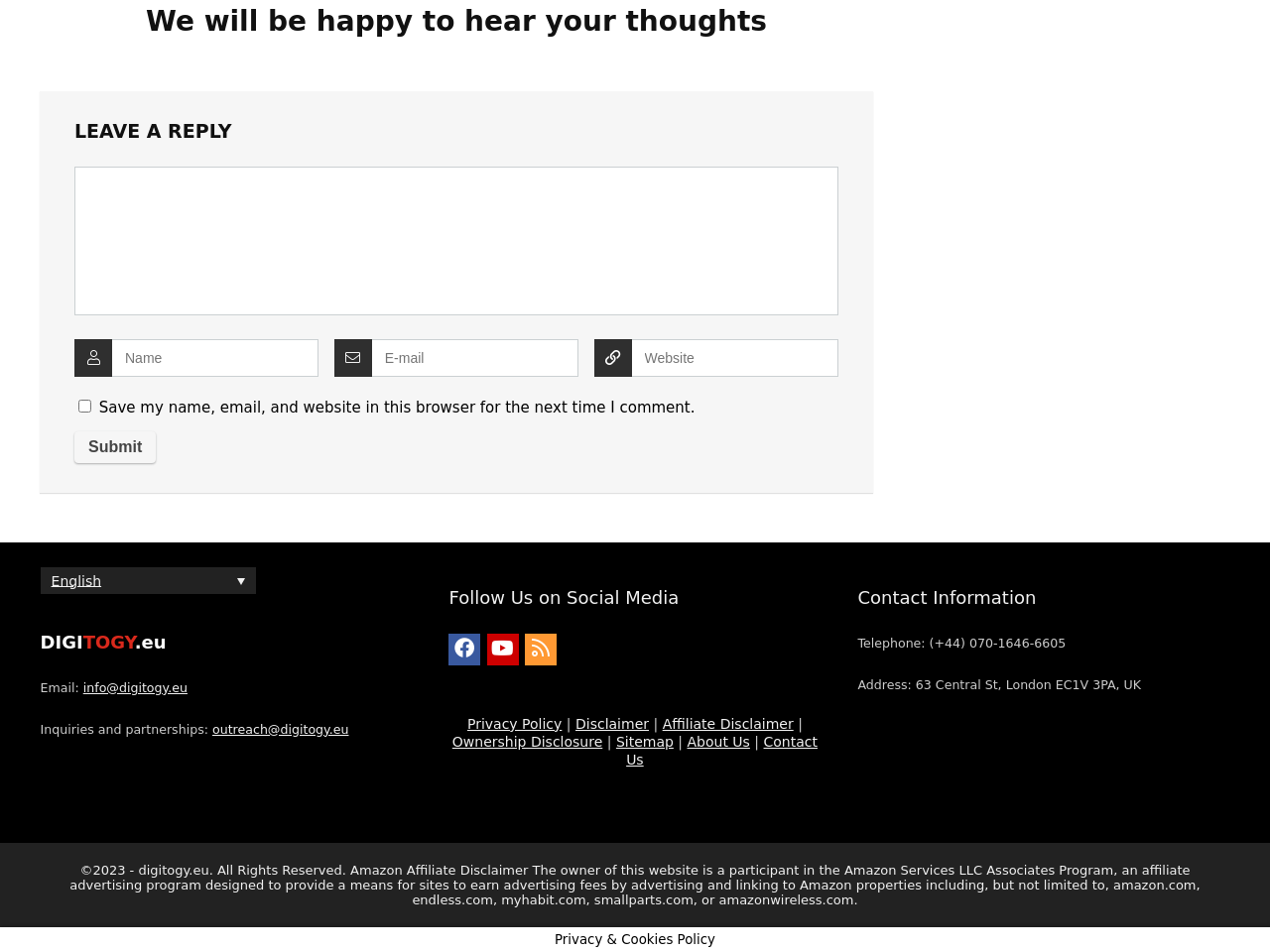Please find the bounding box coordinates for the clickable element needed to perform this instruction: "Read the privacy policy".

[0.368, 0.752, 0.442, 0.769]